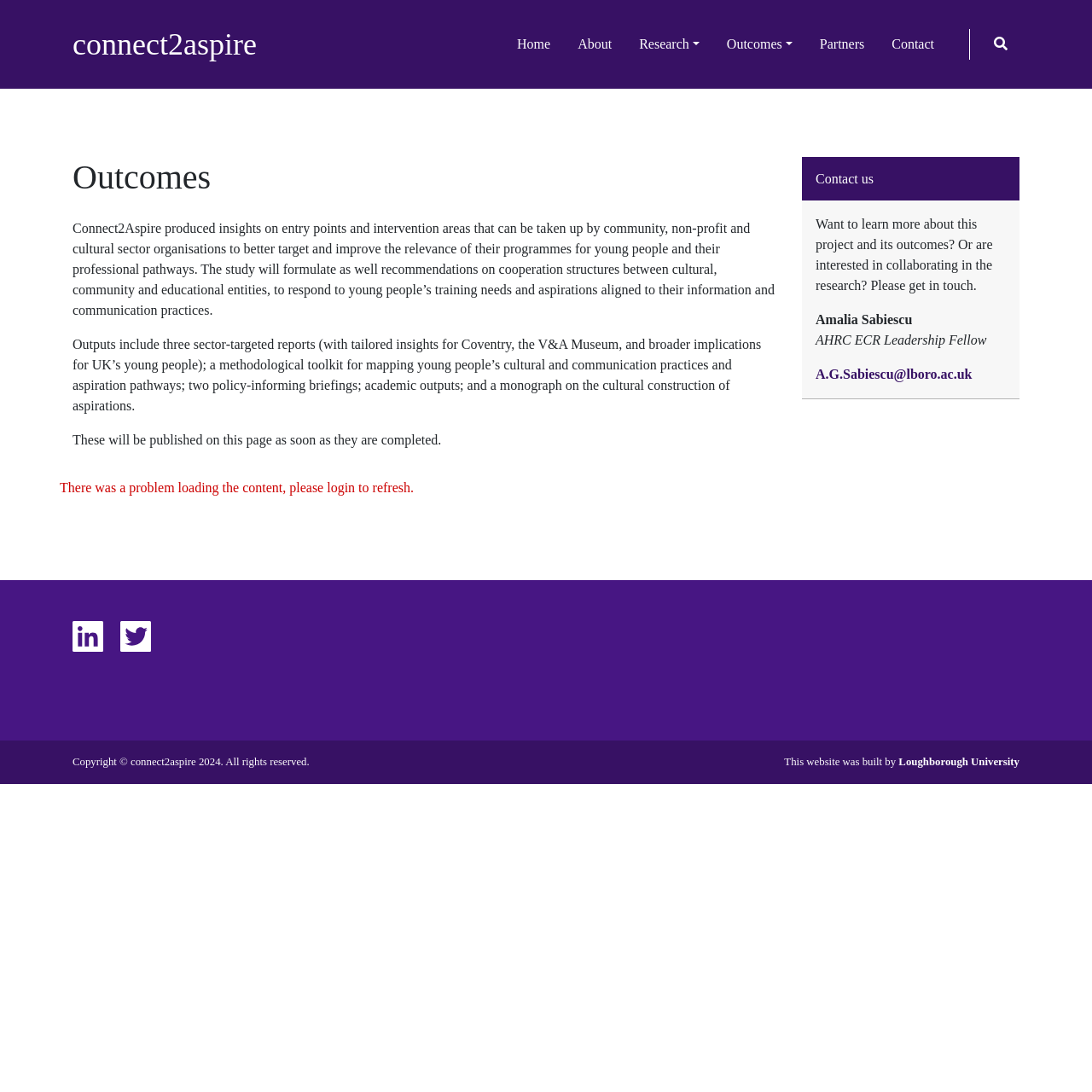Determine the bounding box coordinates of the element's region needed to click to follow the instruction: "Jump to navigation". Provide these coordinates as four float numbers between 0 and 1, formatted as [left, top, right, bottom].

None